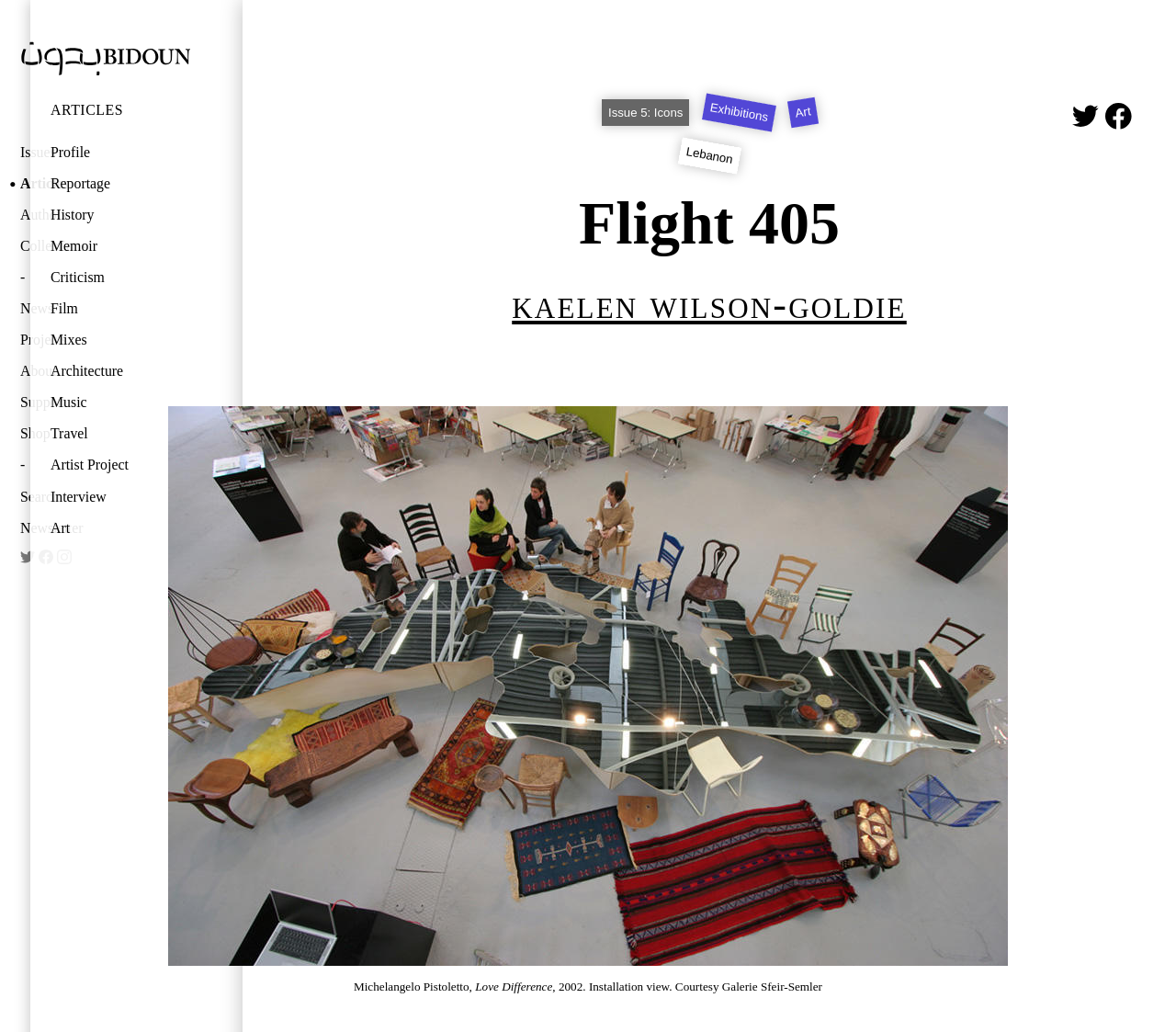Find the bounding box coordinates of the clickable region needed to perform the following instruction: "Click on the 'Issues' link". The coordinates should be provided as four float numbers between 0 and 1, i.e., [left, top, right, bottom].

[0.017, 0.137, 0.138, 0.159]